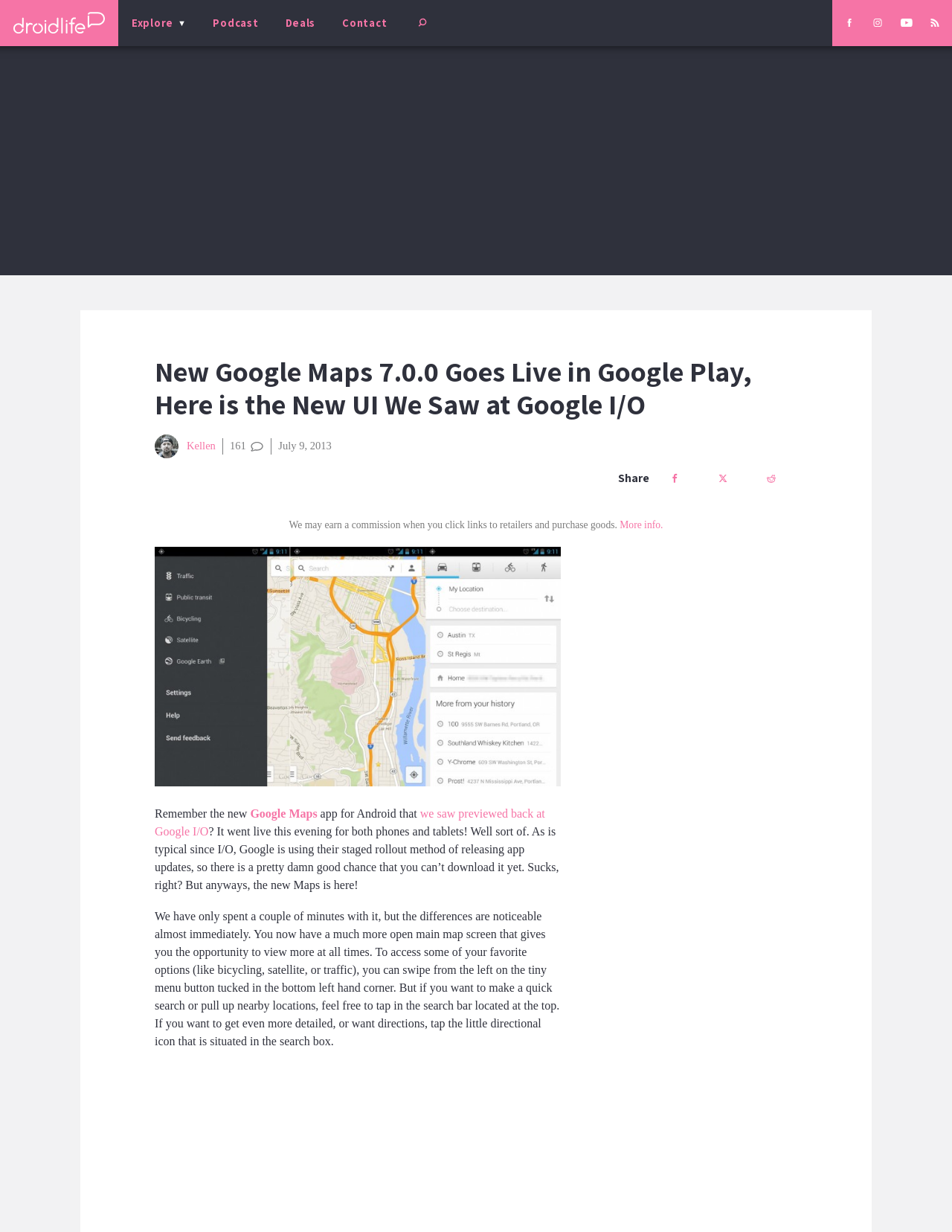Pinpoint the bounding box coordinates of the clickable area necessary to execute the following instruction: "Read the article by Kellen". The coordinates should be given as four float numbers between 0 and 1, namely [left, top, right, bottom].

[0.162, 0.353, 0.226, 0.372]